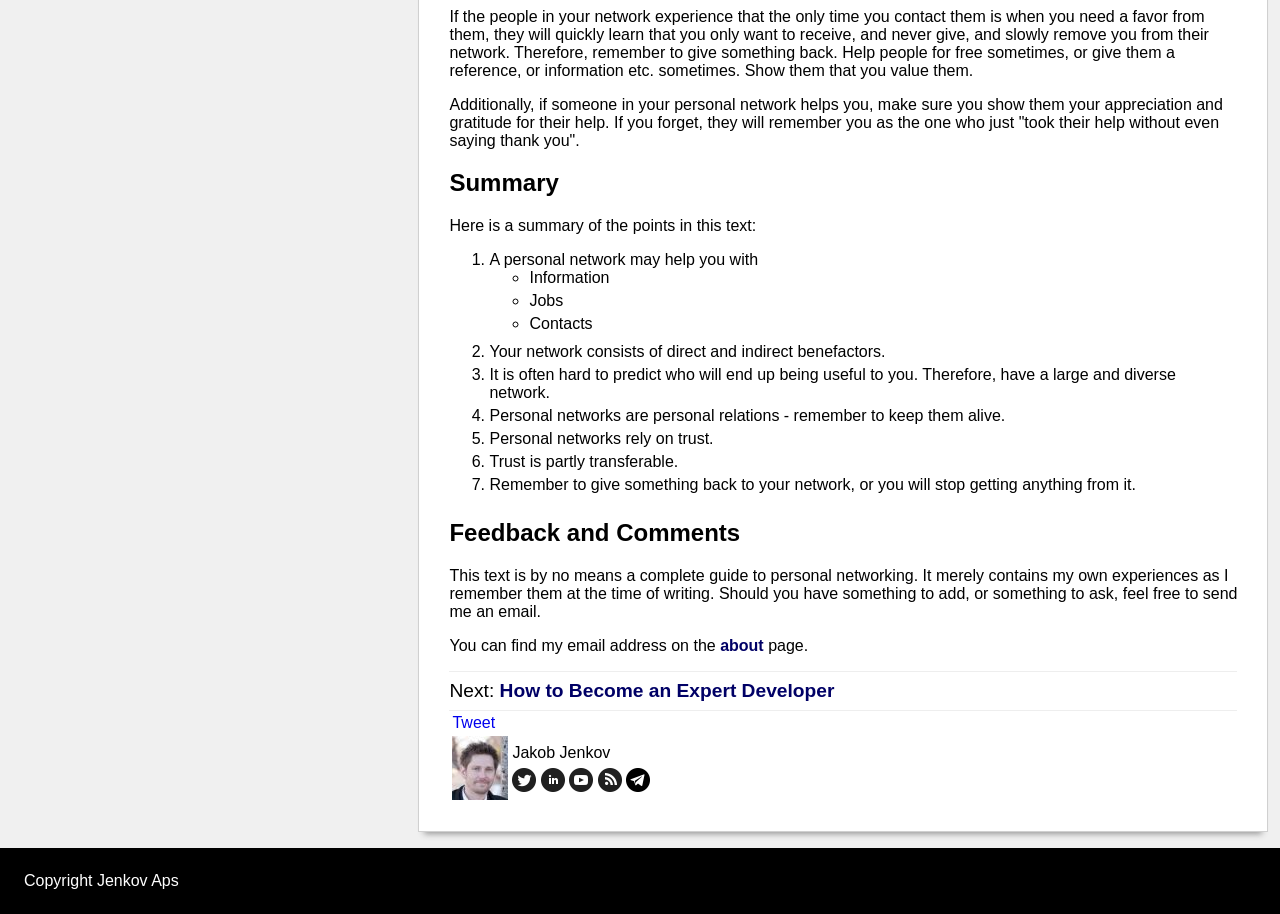Can you specify the bounding box coordinates of the area that needs to be clicked to fulfill the following instruction: "Contact the Divisional secretary"?

None